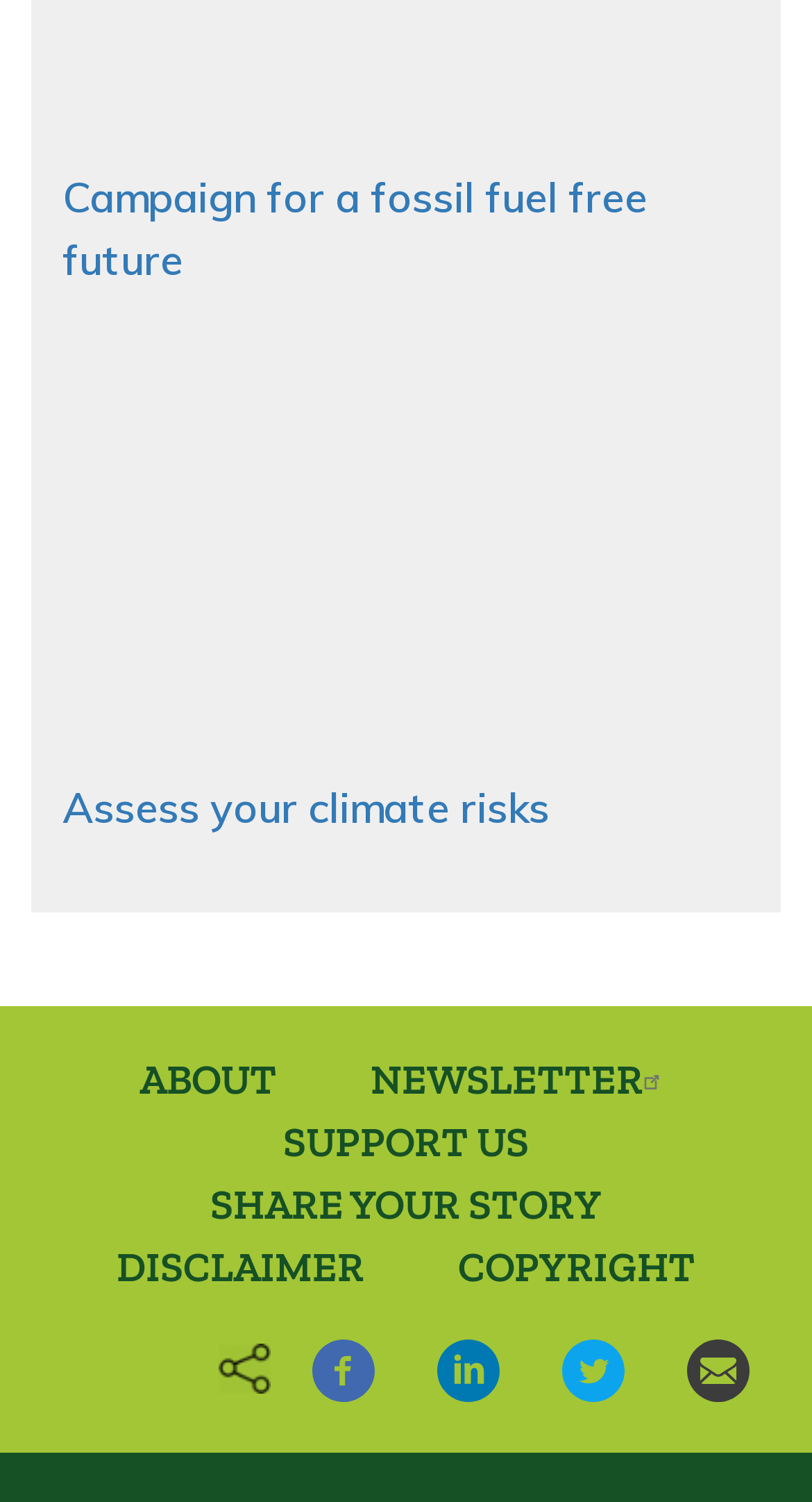Identify the bounding box of the HTML element described here: "Newsletter(link is external)". Provide the coordinates as four float numbers between 0 and 1: [left, top, right, bottom].

[0.405, 0.697, 0.879, 0.739]